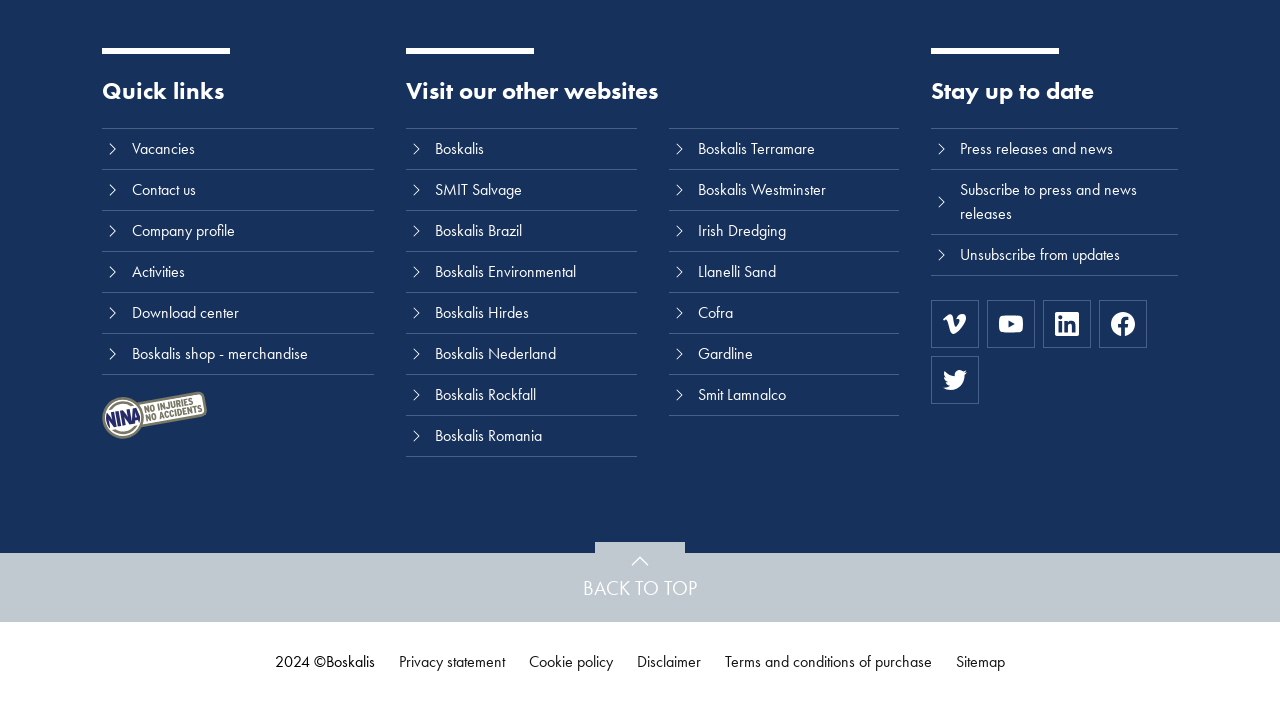Specify the bounding box coordinates of the area that needs to be clicked to achieve the following instruction: "Subscribe to press and news releases".

[0.75, 0.242, 0.92, 0.333]